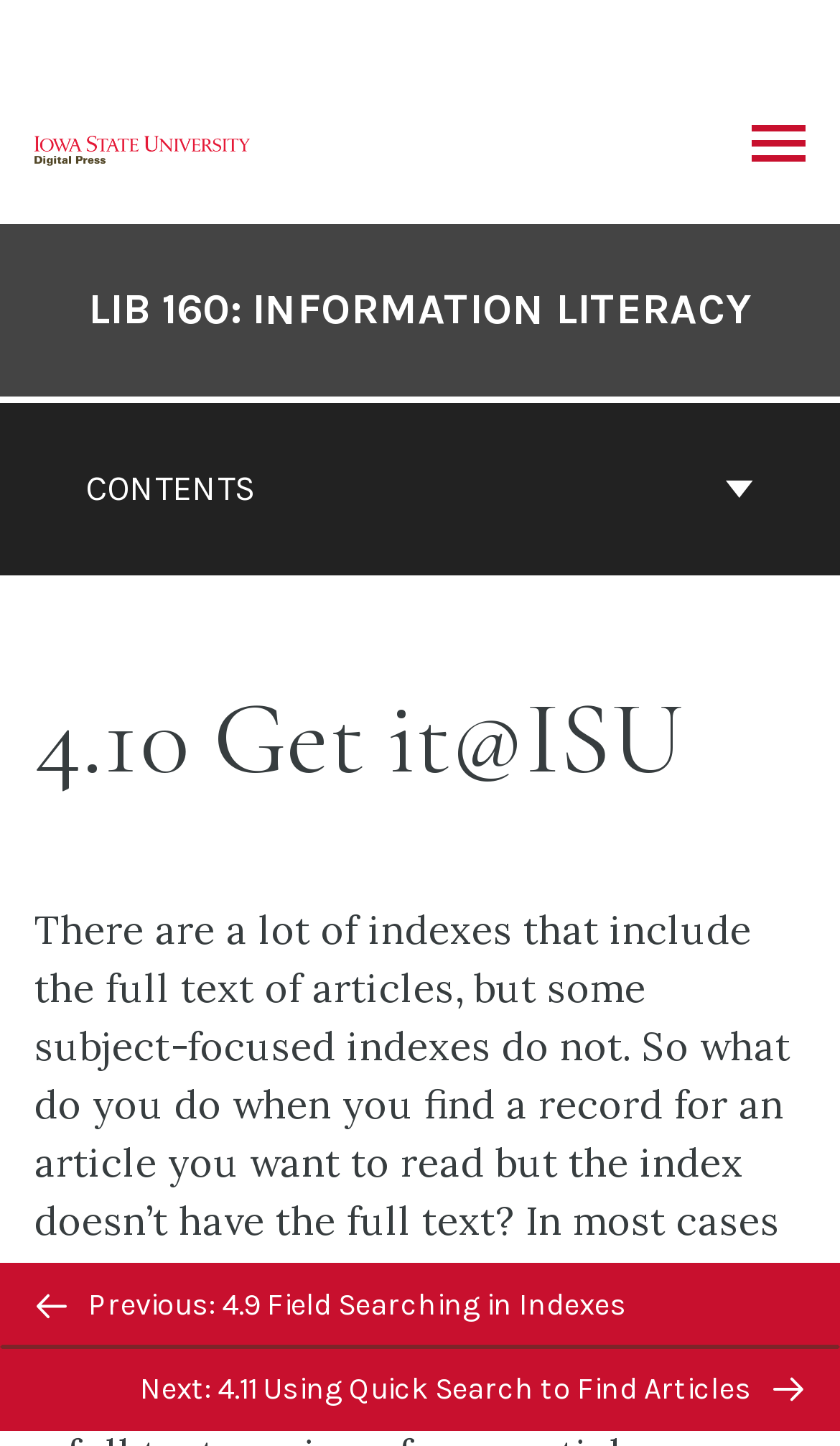Based on the provided description, "Back to top", find the bounding box of the corresponding UI element in the screenshot.

[0.449, 0.802, 0.551, 0.861]